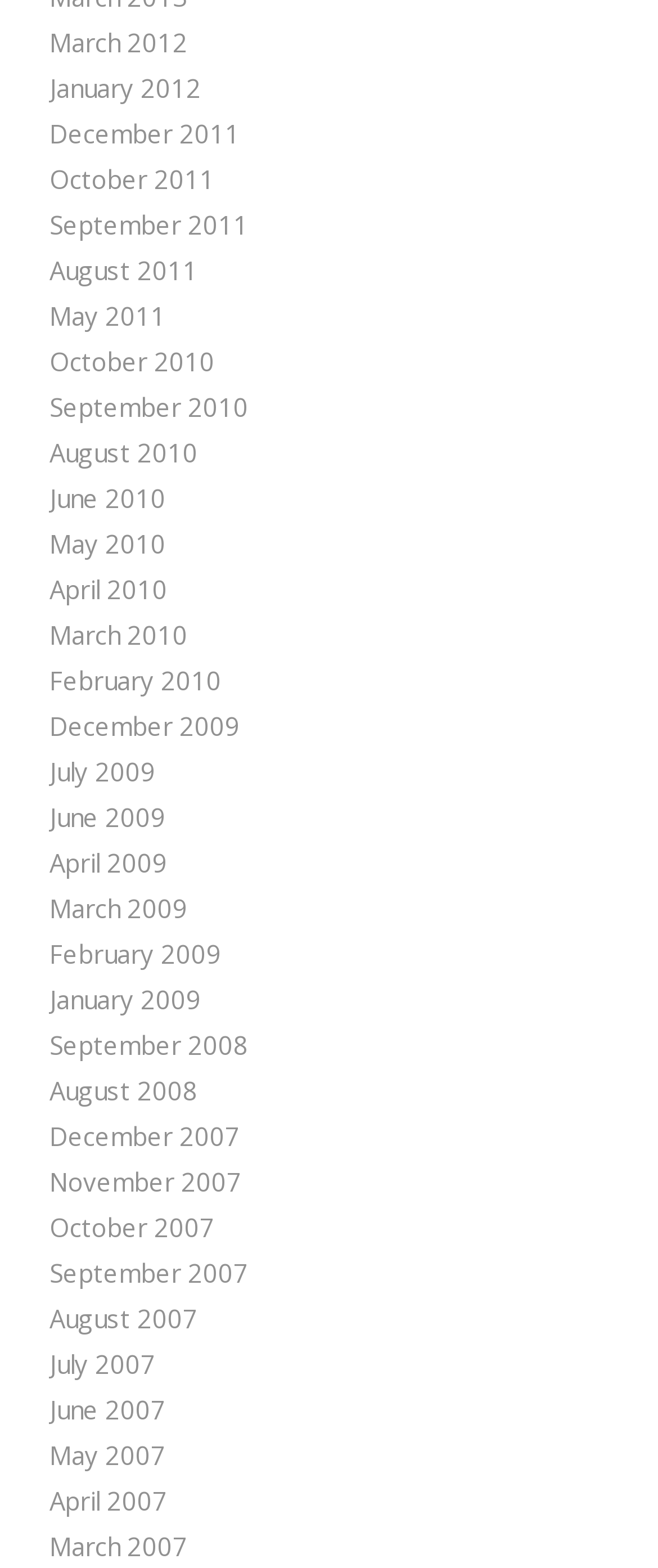Identify the bounding box coordinates for the element you need to click to achieve the following task: "view March 2012". The coordinates must be four float values ranging from 0 to 1, formatted as [left, top, right, bottom].

[0.075, 0.017, 0.285, 0.038]